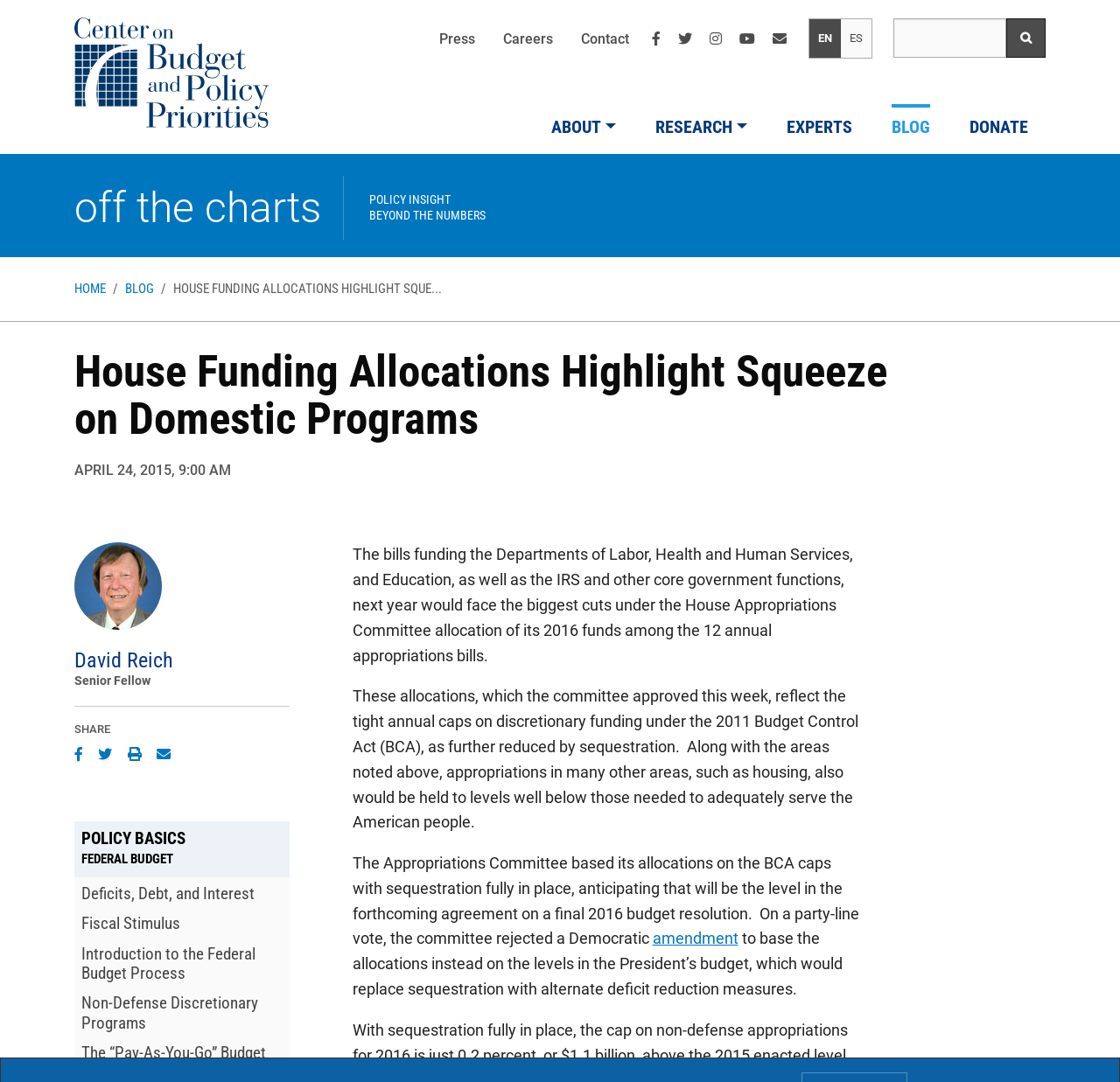Identify the bounding box coordinates of the area you need to click to perform the following instruction: "Go to the Home page".

[0.066, 0.018, 0.252, 0.033]